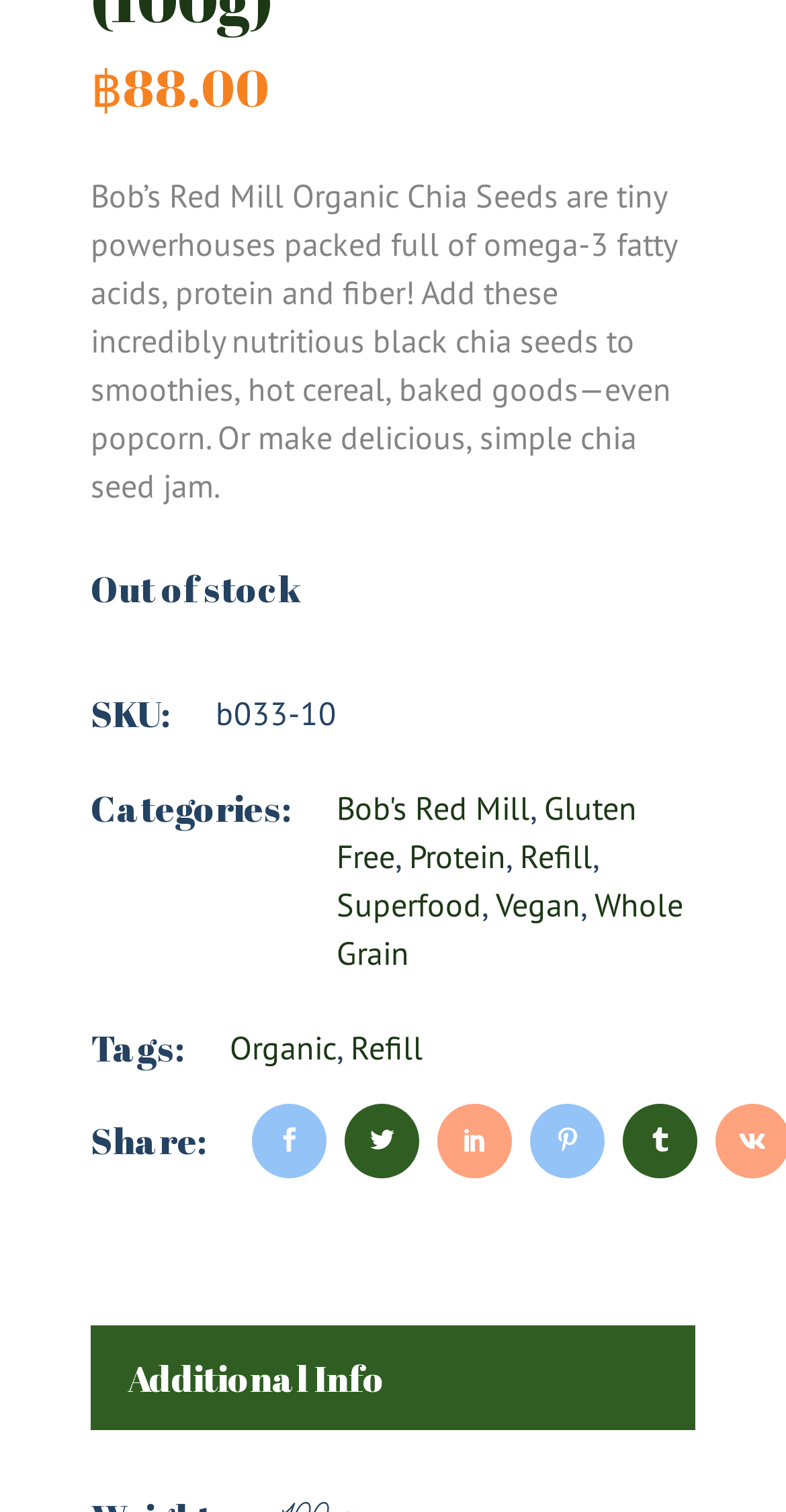Find and indicate the bounding box coordinates of the region you should select to follow the given instruction: "View additional information".

[0.115, 0.877, 0.885, 0.946]